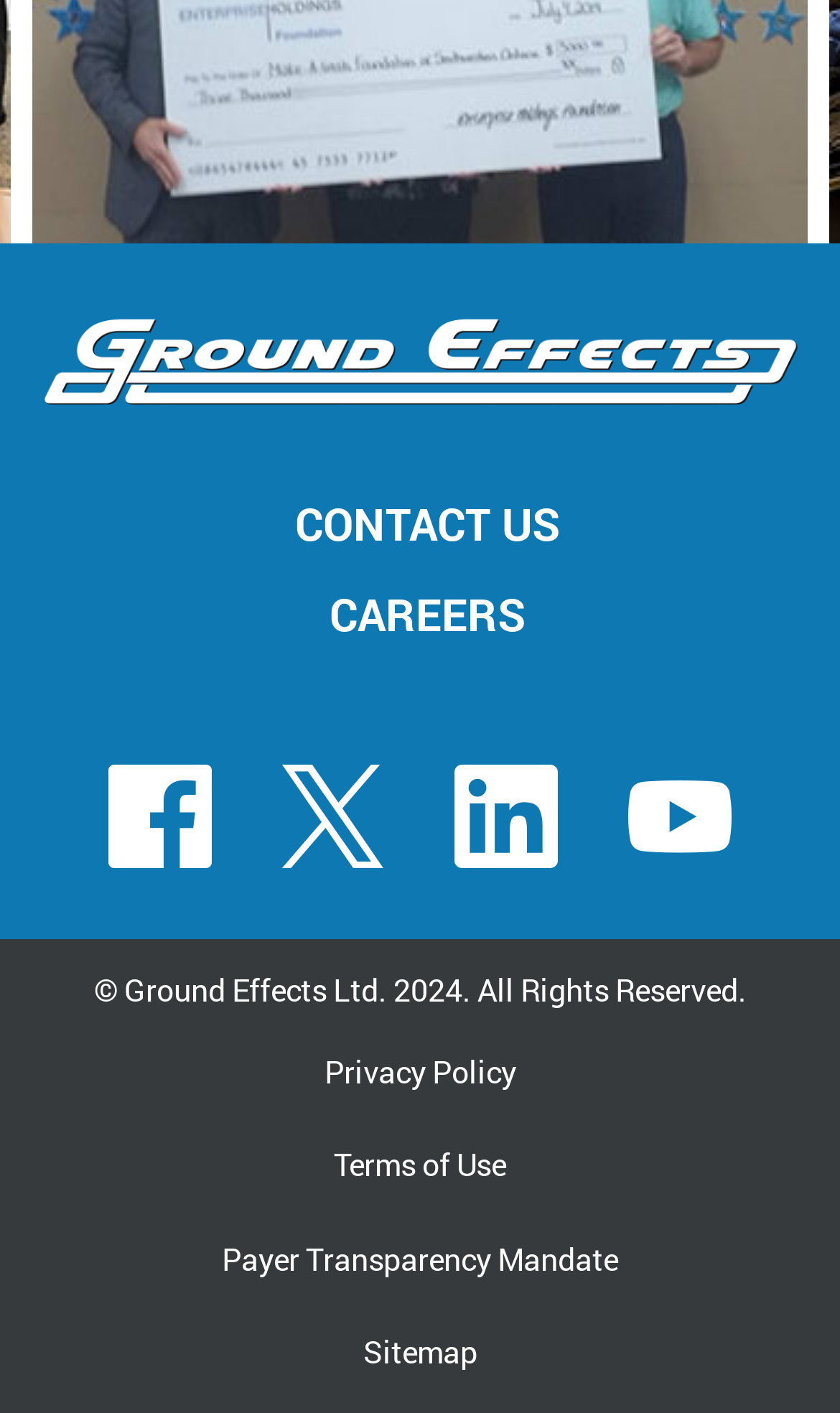Locate the bounding box coordinates of the element that needs to be clicked to carry out the instruction: "Contact us". The coordinates should be given as four float numbers ranging from 0 to 1, i.e., [left, top, right, bottom].

[0.339, 0.342, 0.68, 0.4]